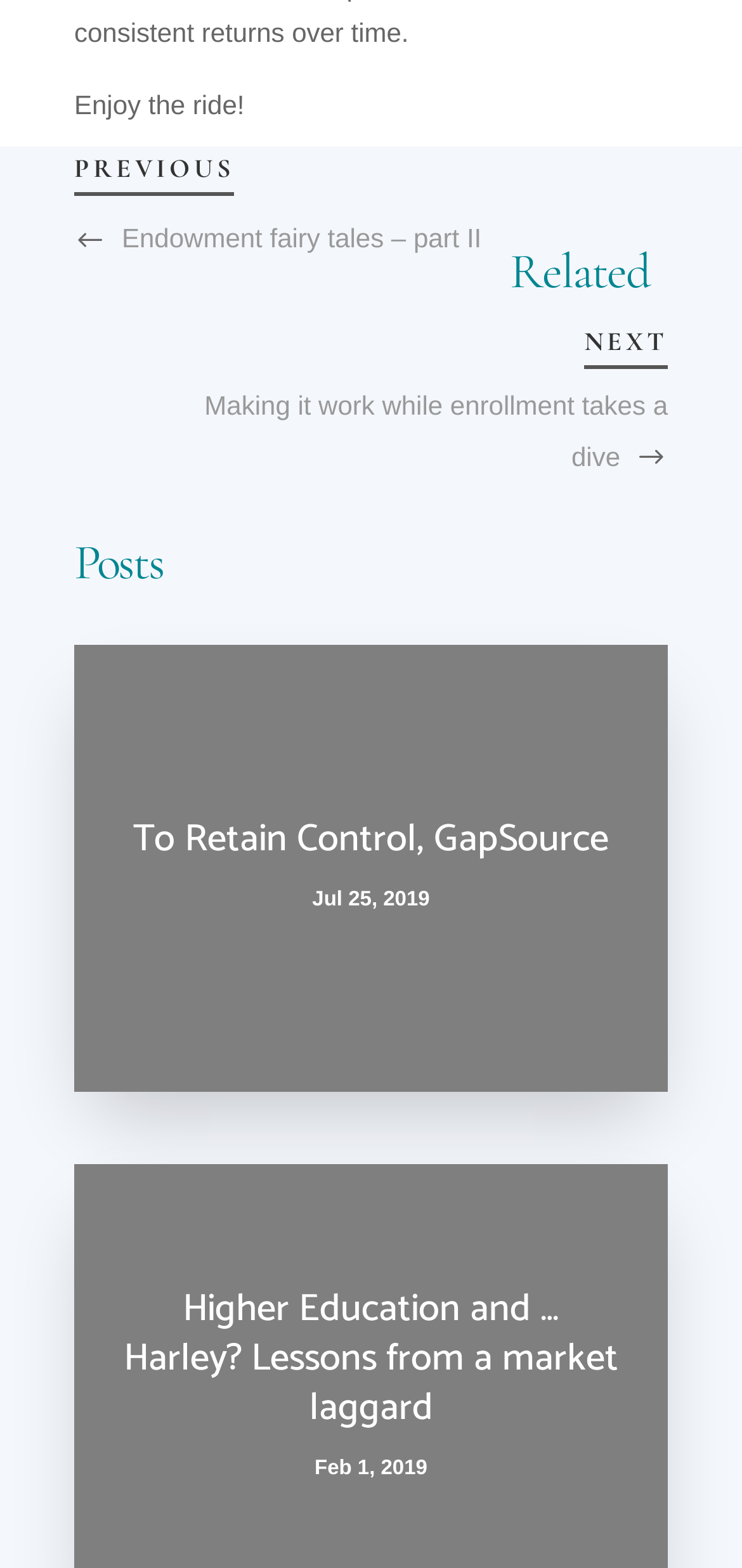What is the title of the first related post?
Give a one-word or short-phrase answer derived from the screenshot.

Endowment fairy tales – part II